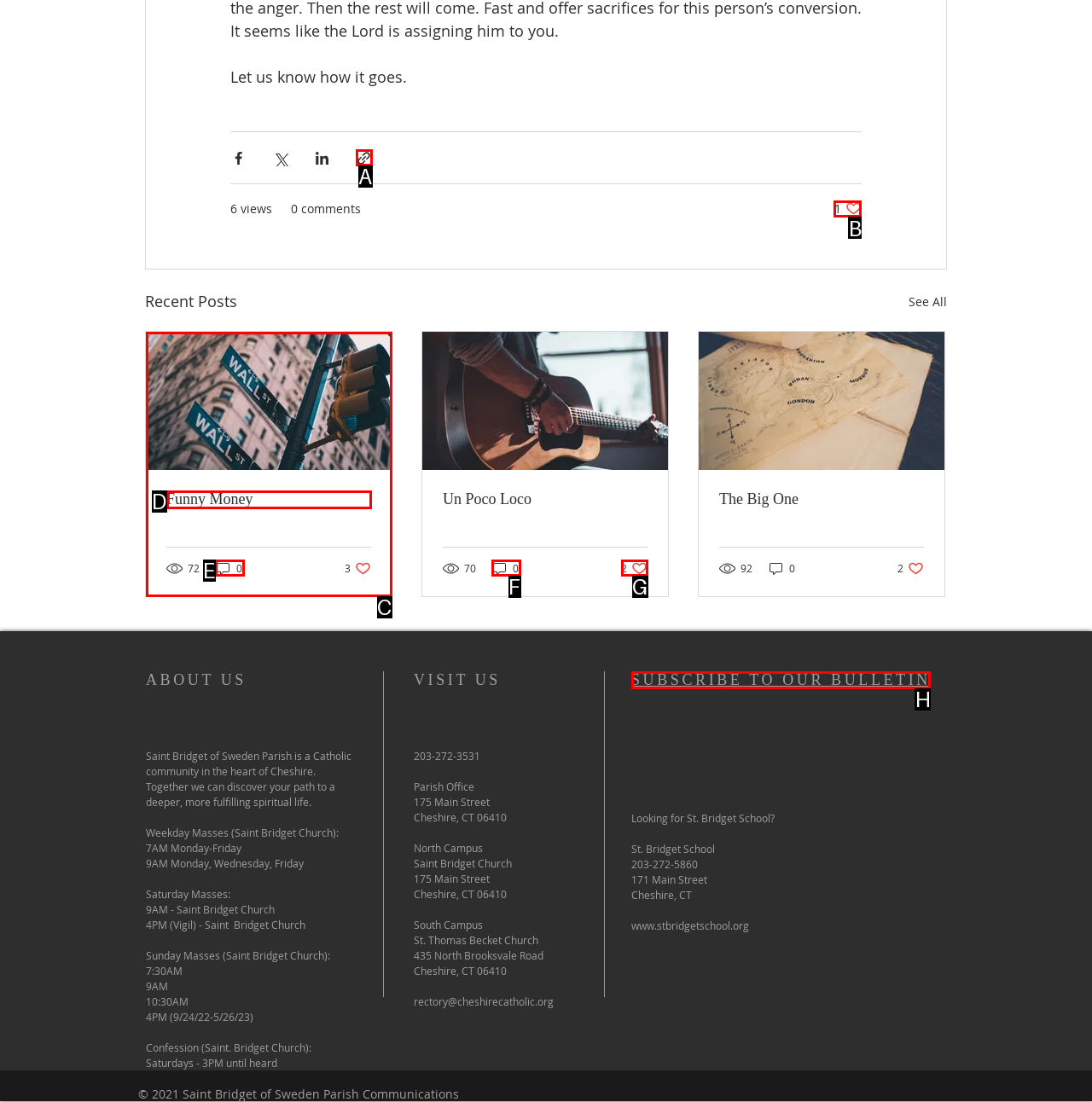Choose the HTML element that should be clicked to achieve this task: Like the post
Respond with the letter of the correct choice.

B